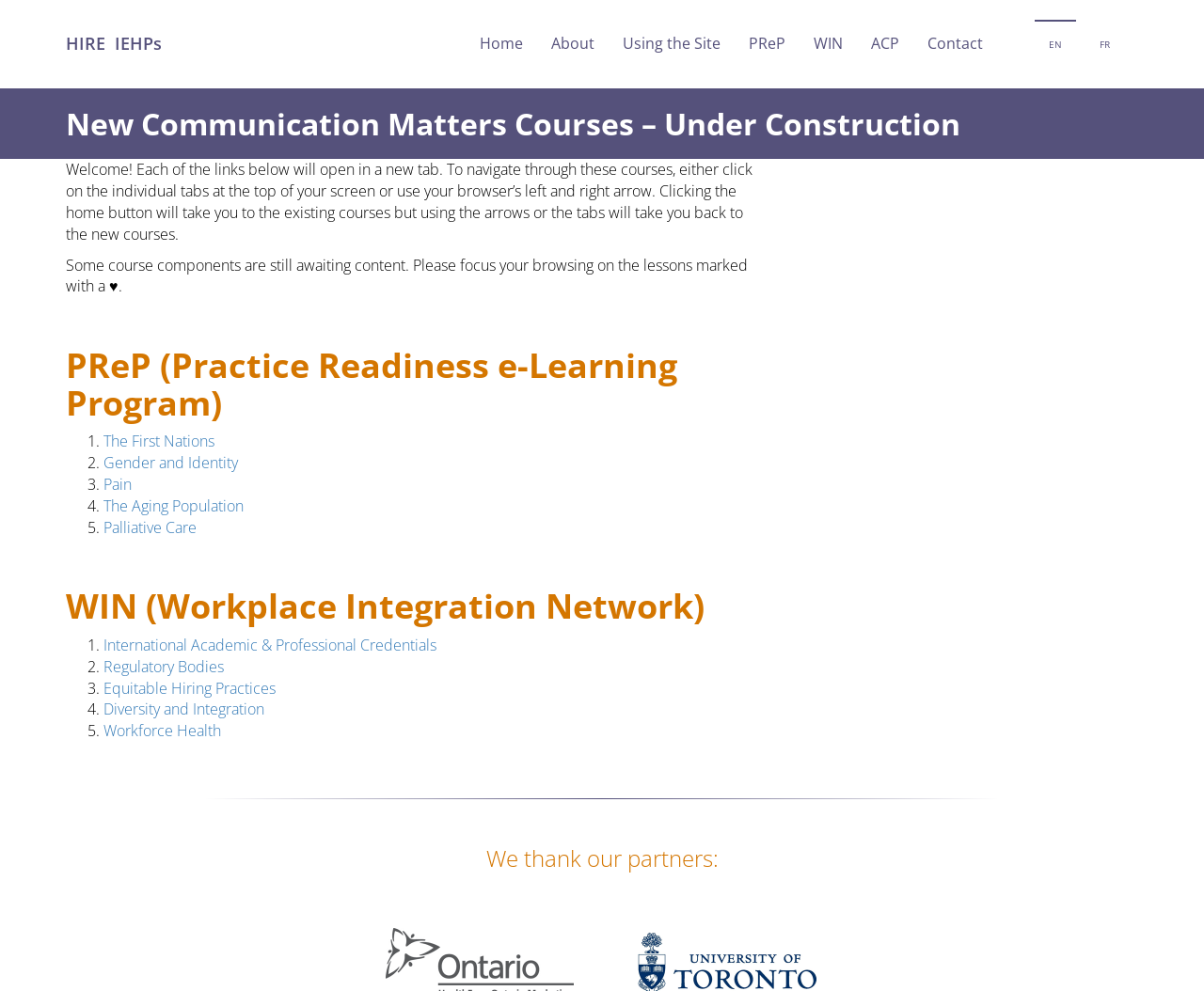Determine the main heading of the webpage and generate its text.

New Communication Matters Courses – Under Construction